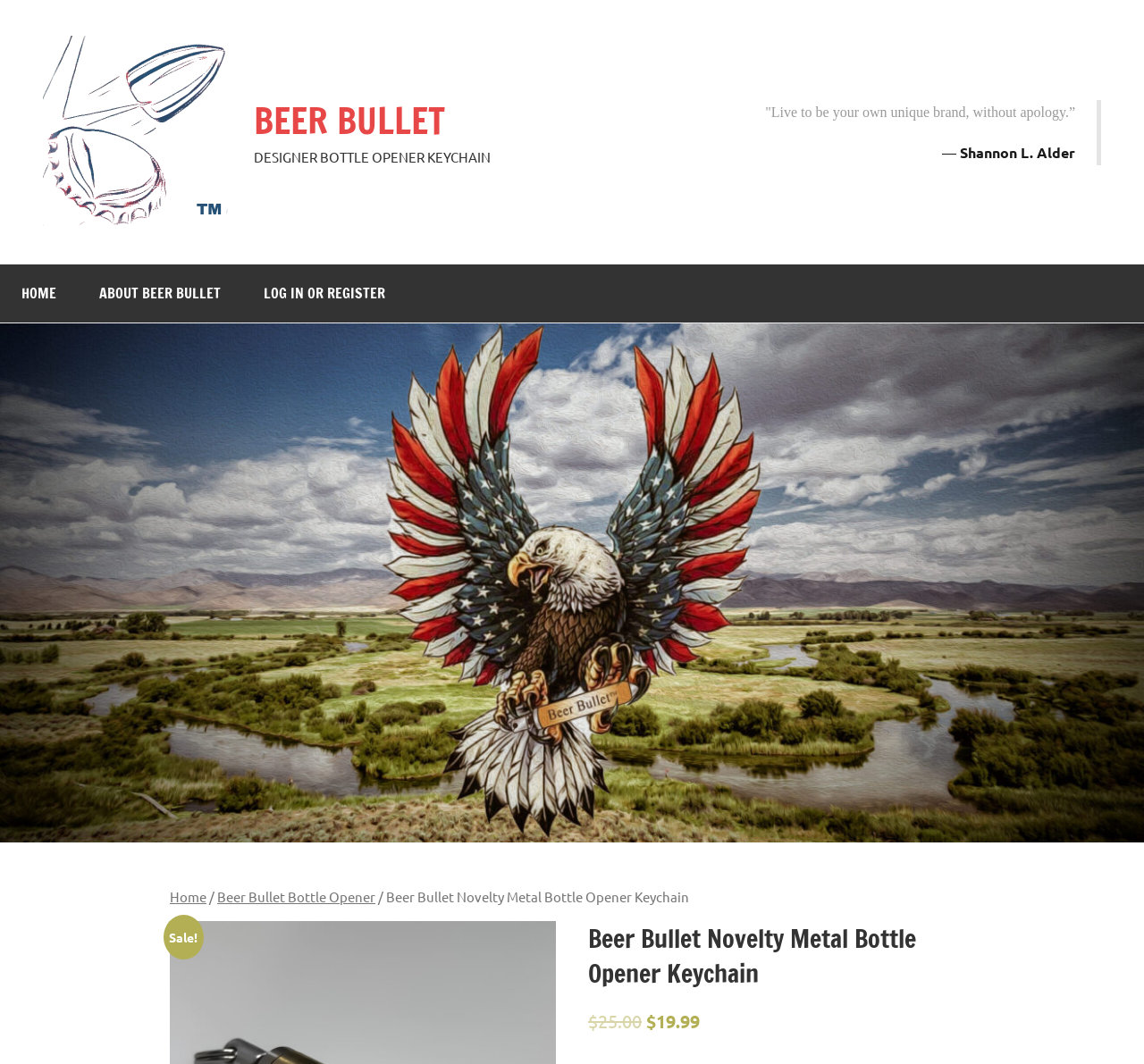What is the name of the product?
We need a detailed and meticulous answer to the question.

I determined the answer by looking at the title of the webpage and the heading element with the text 'Beer Bullet Novelty Metal Bottle Opener Keychain'.